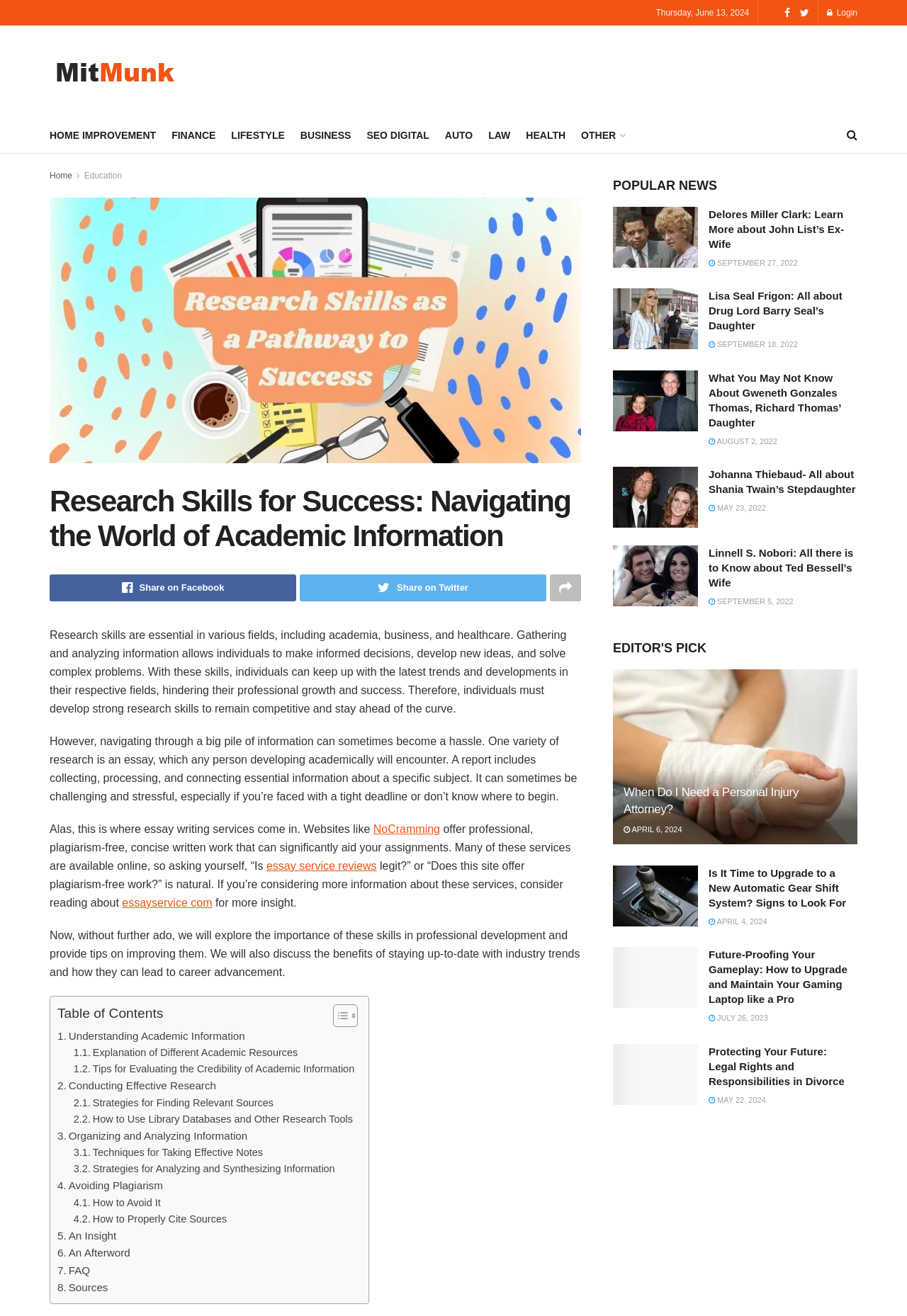What is the main topic of this webpage?
Provide an in-depth and detailed explanation in response to the question.

Based on the webpage content, the main topic is about research skills, which is evident from the heading 'Research Skills for Success: Navigating the World of Academic Information' and the subsequent paragraphs discussing the importance of research skills in various fields.